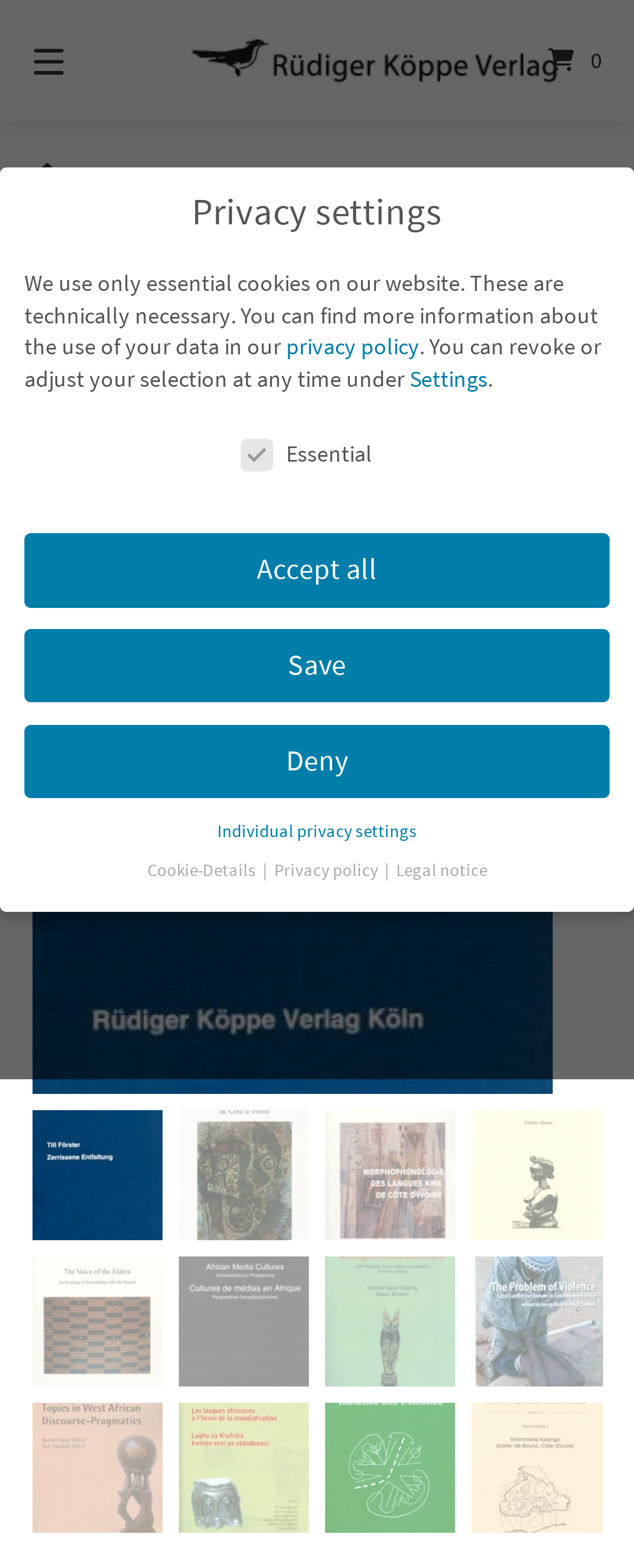Specify the bounding box coordinates of the area to click in order to follow the given instruction: "Read about the hottest tech careers of 2023."

None